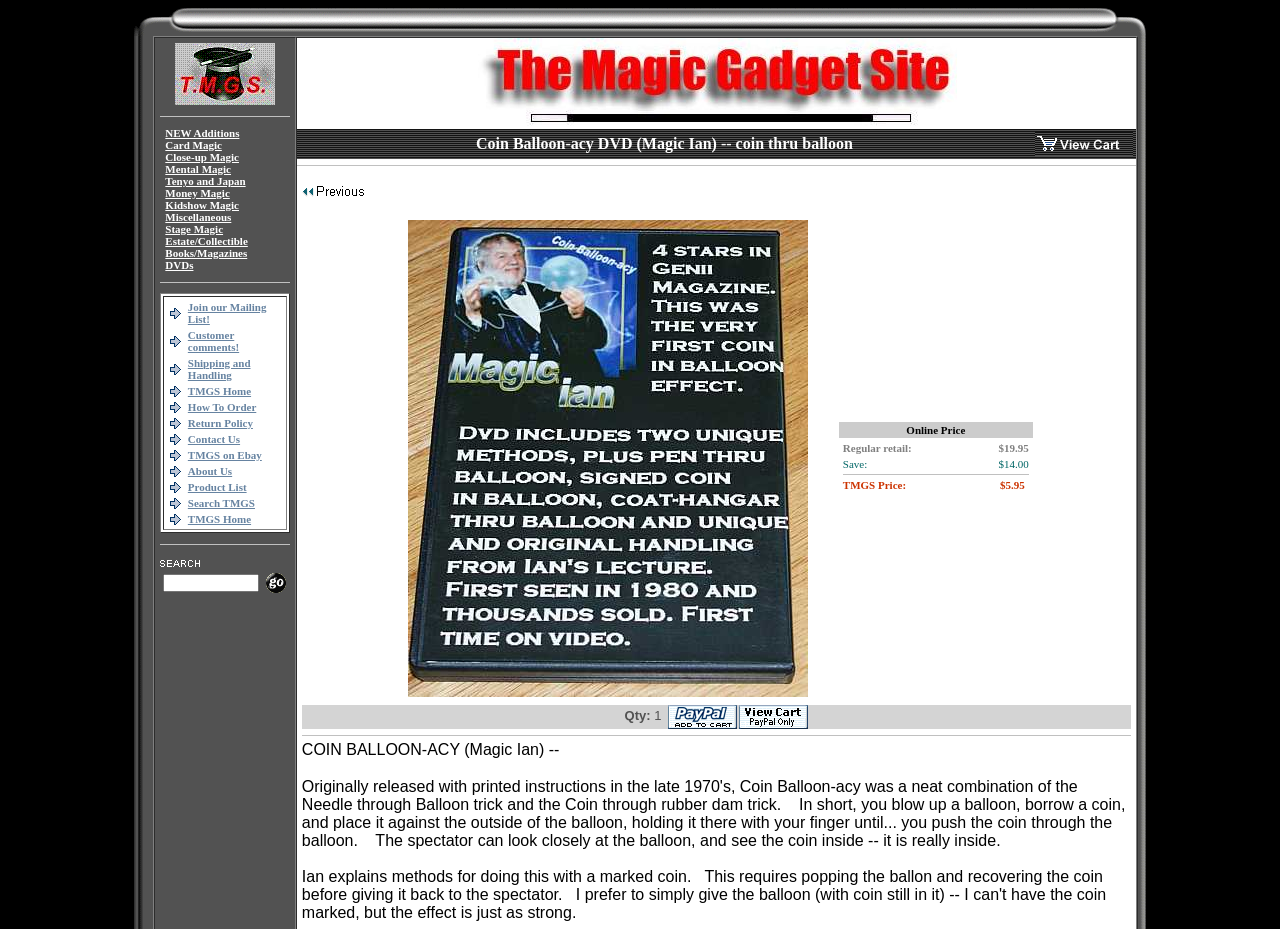Please determine the bounding box coordinates of the section I need to click to accomplish this instruction: "Click the 'NEW Additions' link".

[0.129, 0.137, 0.187, 0.15]